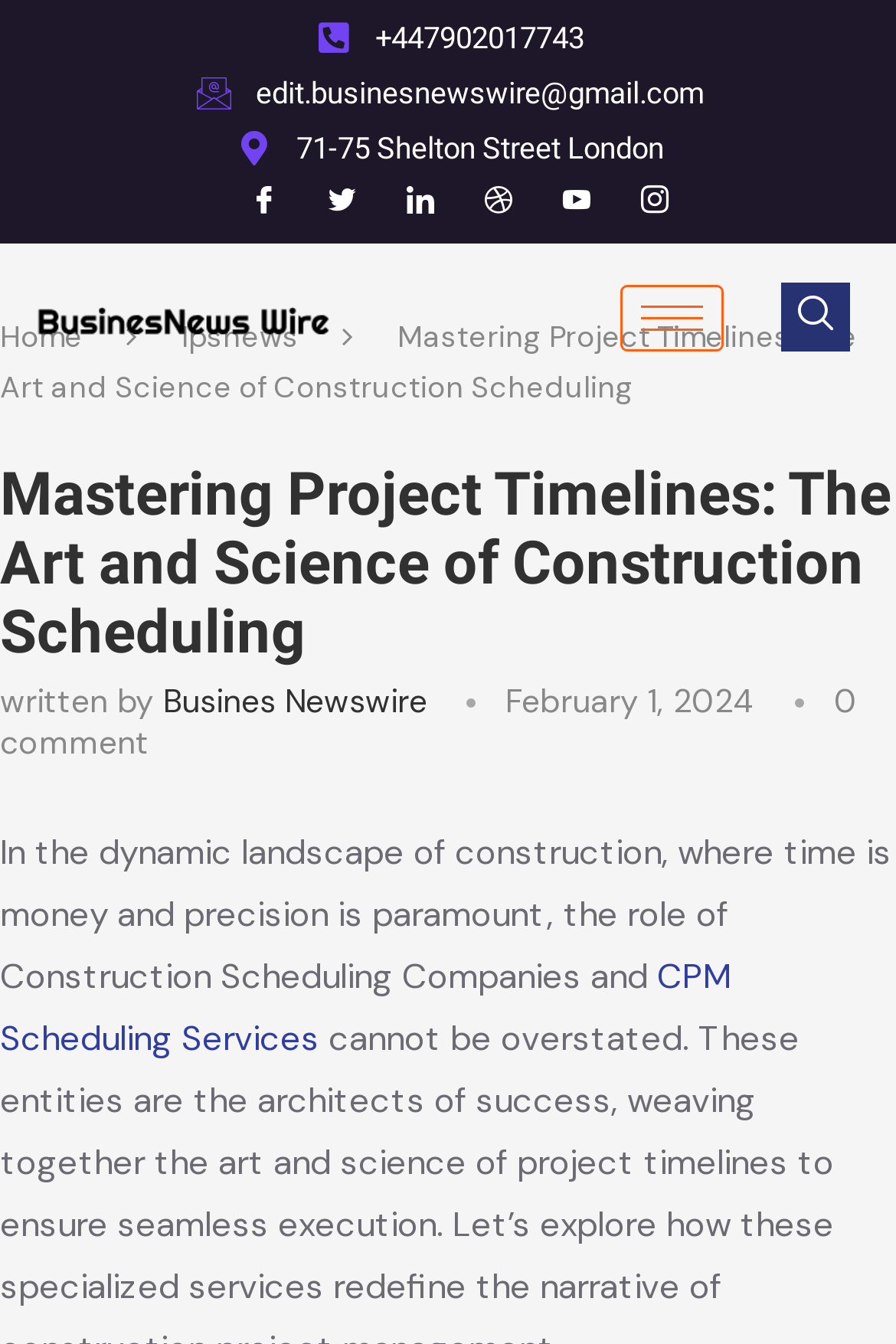Explain in detail what you observe on this webpage.

The webpage appears to be an article or news page from Business News Wire. At the top left corner, there is a company logo, and next to it, a hamburger icon button. On the top right corner, there is a search button. The main navigation menu is located below, with links to "Home" and "Ipsnews".

The title of the article, "Mastering Project Timelines: The Art and Science of Construction Scheduling", is prominently displayed in the middle of the page, with the author's name, "Busines Newswire", written below it. The date of the article, "February 1, 2024", is also shown.

The main content of the article starts below the title, with a brief introduction that discusses the importance of construction scheduling companies and CPM scheduling services. The text is divided into paragraphs, with no images or other multimedia elements in sight.

At the bottom of the page, there are social media links to Facebook, Twitter, LinkedIn, Dribble, Youtube, and Instagram, allowing users to share the article on various platforms. Additionally, there is a contact information section with an email address, phone number, and physical address in London.